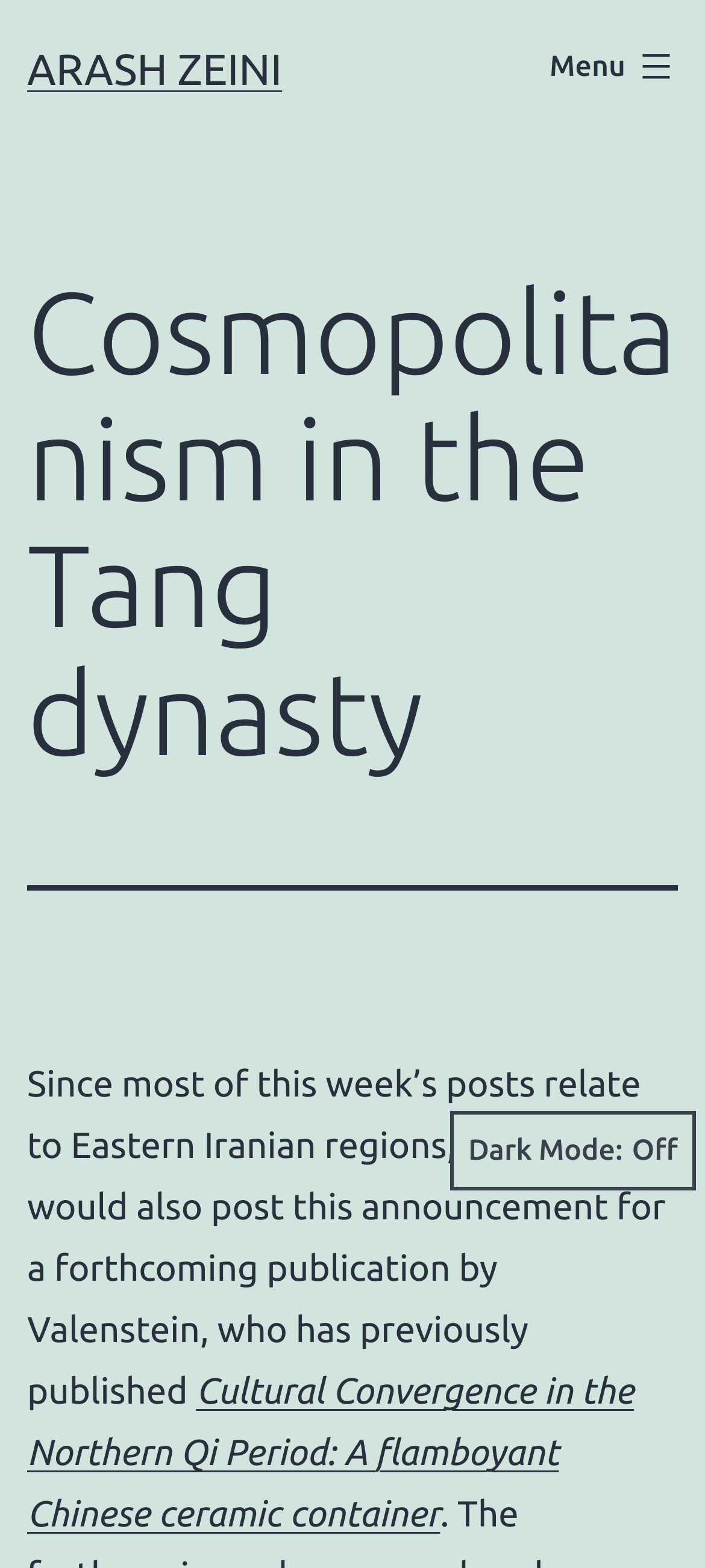What is the topic of the latest post?
Please describe in detail the information shown in the image to answer the question.

The topic of the latest post can be inferred from the text 'Since most of this week’s posts relate to Eastern Iranian regions...' which is located in the main content area of the webpage.